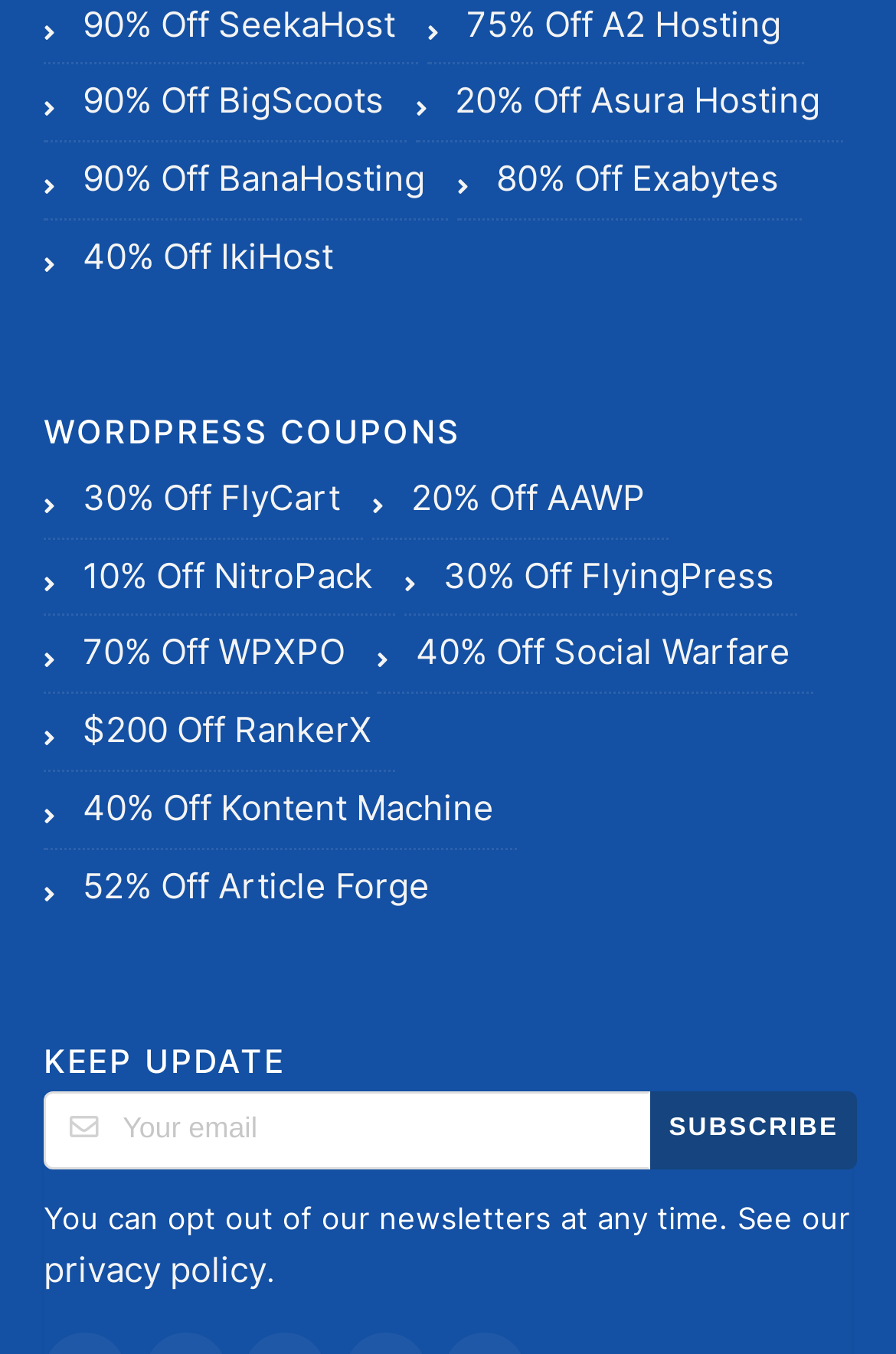Identify the bounding box coordinates of the element to click to follow this instruction: 'Click 90% Off BigScoots'. Ensure the coordinates are four float values between 0 and 1, provided as [left, top, right, bottom].

[0.049, 0.048, 0.454, 0.106]